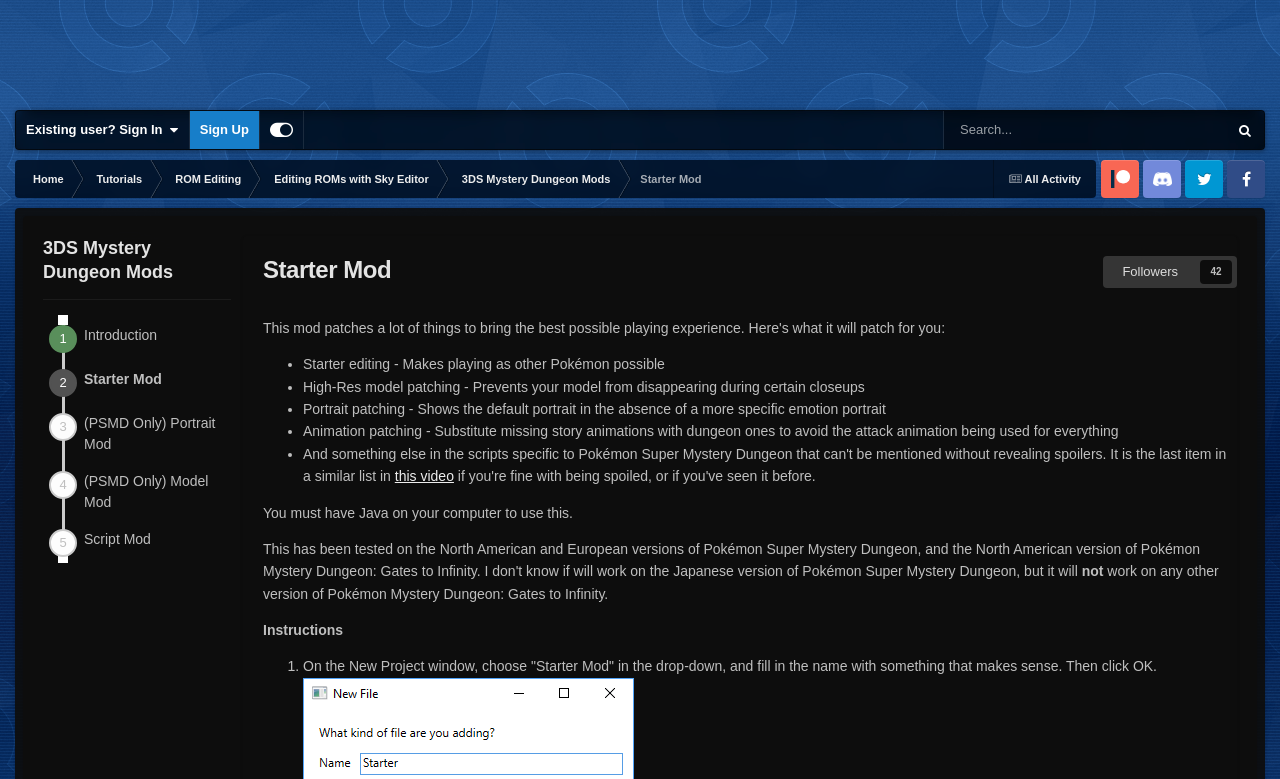What is the reputation of the user who posted the message?
Examine the webpage screenshot and provide an in-depth answer to the question.

I found the reputation of the user by looking at the link element with the text 'bendy3756' which is followed by the text '0'. This indicates that the user has a reputation of 0.